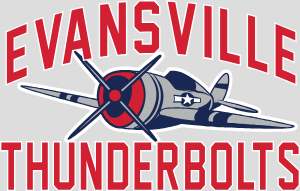Describe thoroughly the contents of the image.

The image showcases the logo of the Evansville Thunderbolts, a professional ice hockey team based in Evansville, Indiana. The design prominently features a stylized airplane, which reflects the team's dynamic and energetic spirit. The airplane is adorned in a red, blue, and white color scheme, embodying a patriotic theme. Above and below the aircraft, the team's name "EVANSVILLE THUNDERBOLTS" is boldly displayed in a distinctive font, emphasizing the team's identity and connection to the community. This logo symbolizes not only the team's competitive nature but also its role as a source of local pride, particularly within the Southern Professional Hockey League (SPHL) where they compete.